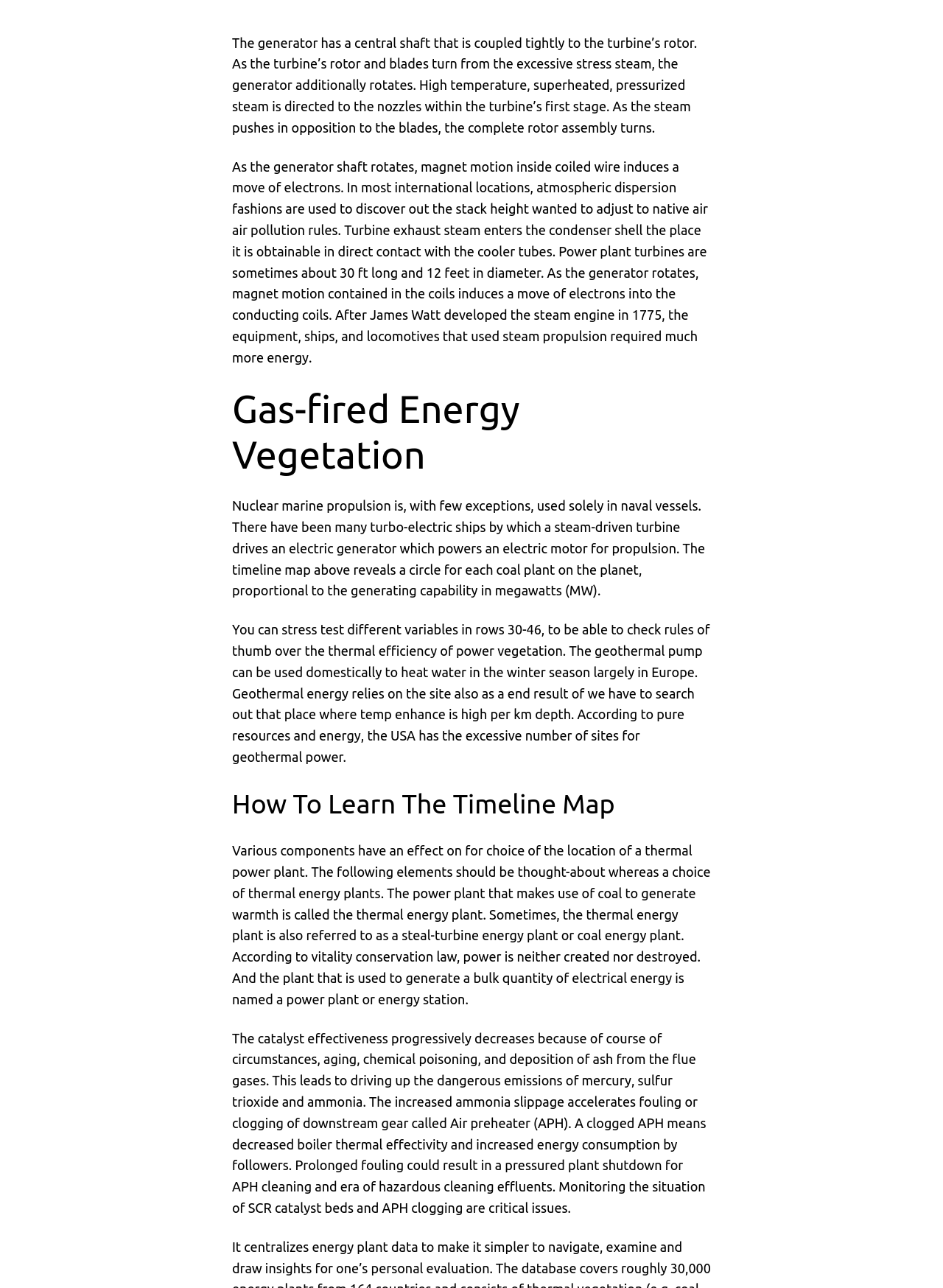Offer a thorough description of the webpage.

The webpage appears to be an educational resource focused on energy production, specifically discussing photo voltaic thermal energy, vegetation, and power plants. 

At the top of the page, there is a block of text that explains the mechanism of a generator, describing how it rotates to induce an electron flow, and how turbine exhaust steam enters a condenser shell. 

Below this text, there is a heading titled "Gas-fired Energy Plants". 

Following this heading, there is another block of text that discusses nuclear marine propulsion, turbo-electric ships, and a timeline map of coal plants around the world. 

Further down, there is a section of text that allows users to stress test variables to check rules of thumb for thermal efficiency in power plants. This section also discusses geothermal energy and its applications. 

Next, there is a heading titled "How To Learn The Timeline Map", which is followed by a section of text that explains the factors to consider when choosing a location for a thermal power plant. 

Finally, at the bottom of the page, there is a section of text that discusses the catalyst effectiveness in power plants, its decrease due to various factors, and the consequences of fouling or clogging of downstream equipment.